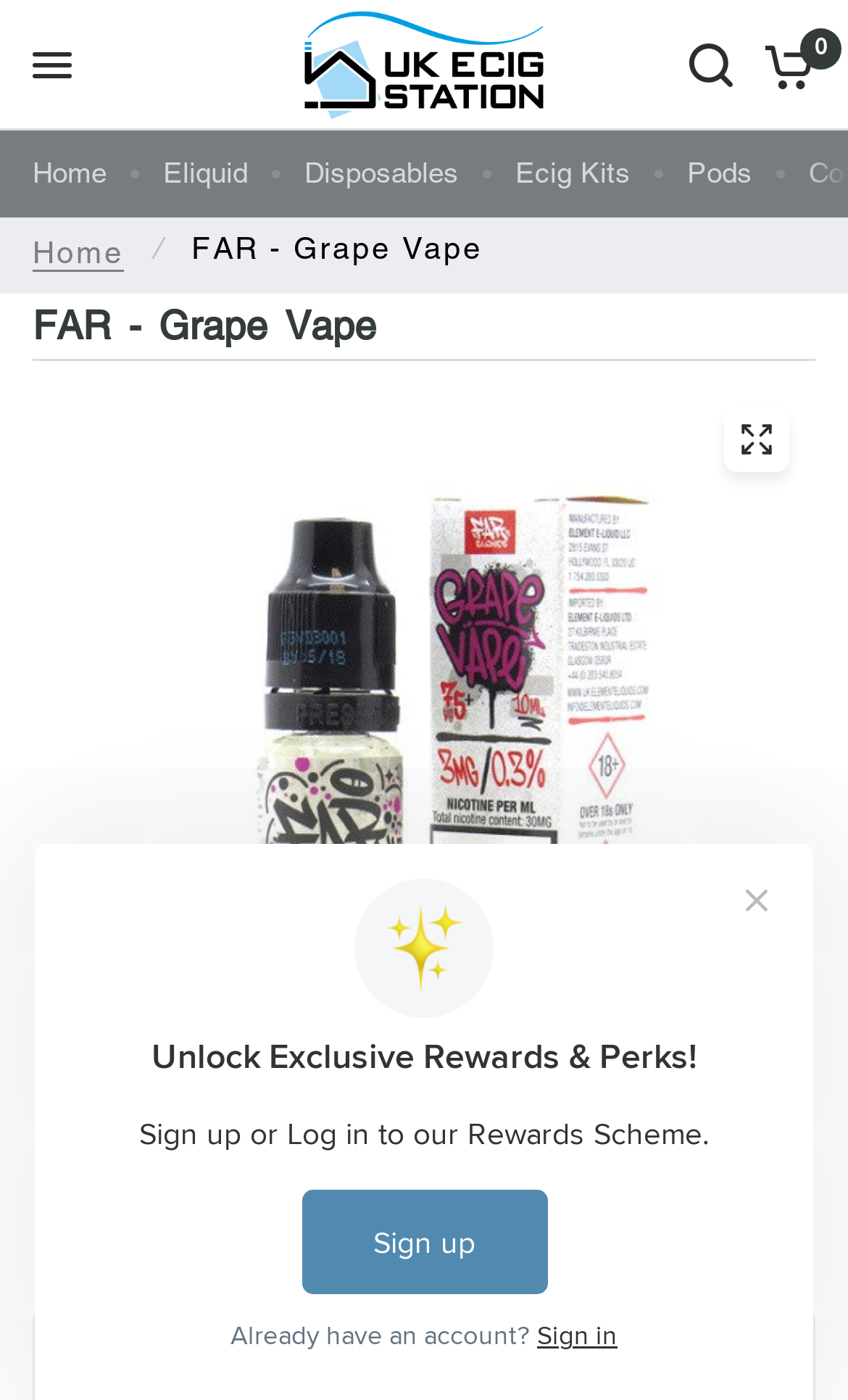Specify the bounding box coordinates of the region I need to click to perform the following instruction: "Zoom in the product image". The coordinates must be four float numbers in the range of 0 to 1, i.e., [left, top, right, bottom].

[0.854, 0.29, 0.931, 0.337]